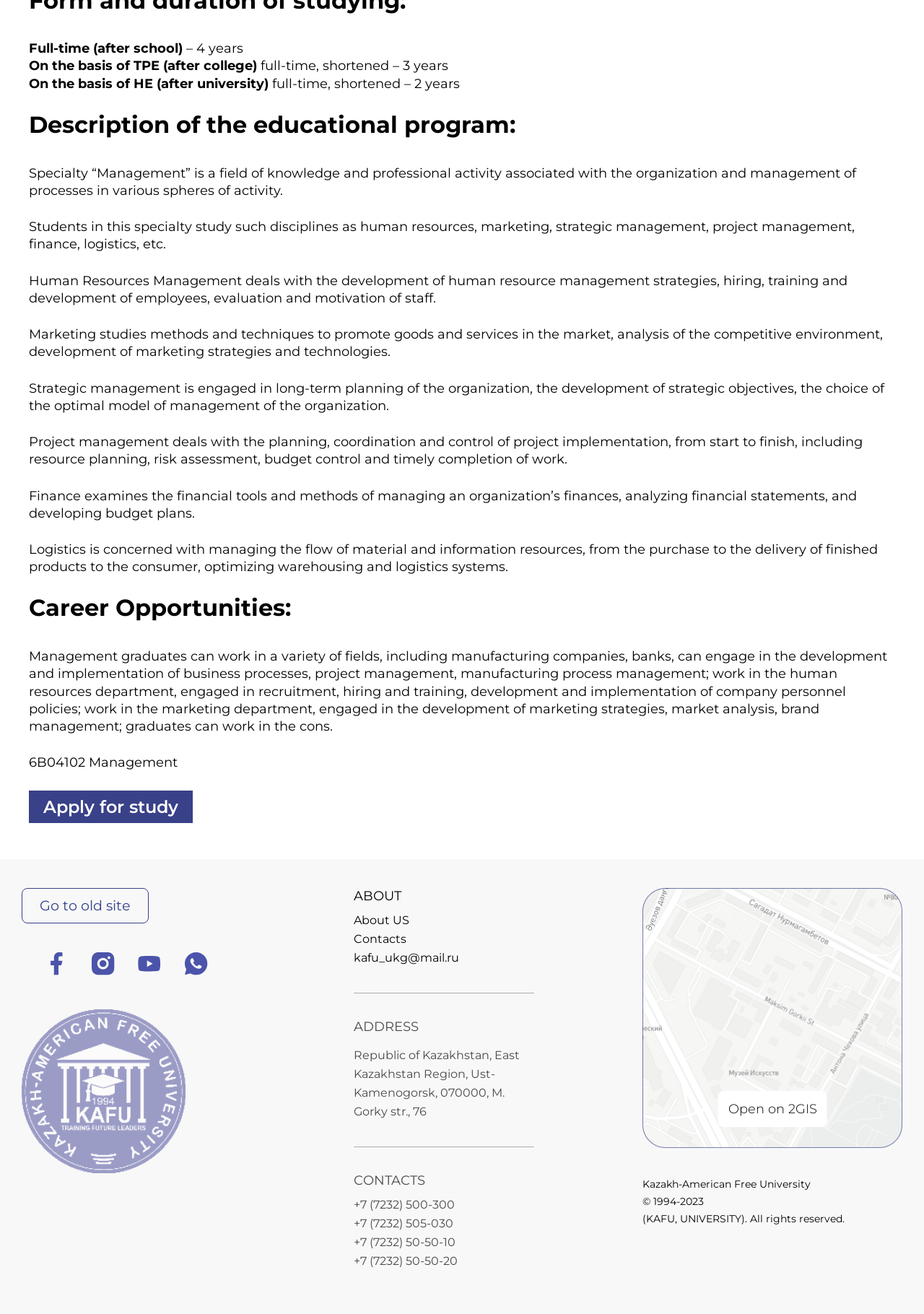Using the provided element description: "About US", determine the bounding box coordinates of the corresponding UI element in the screenshot.

[0.383, 0.695, 0.443, 0.706]